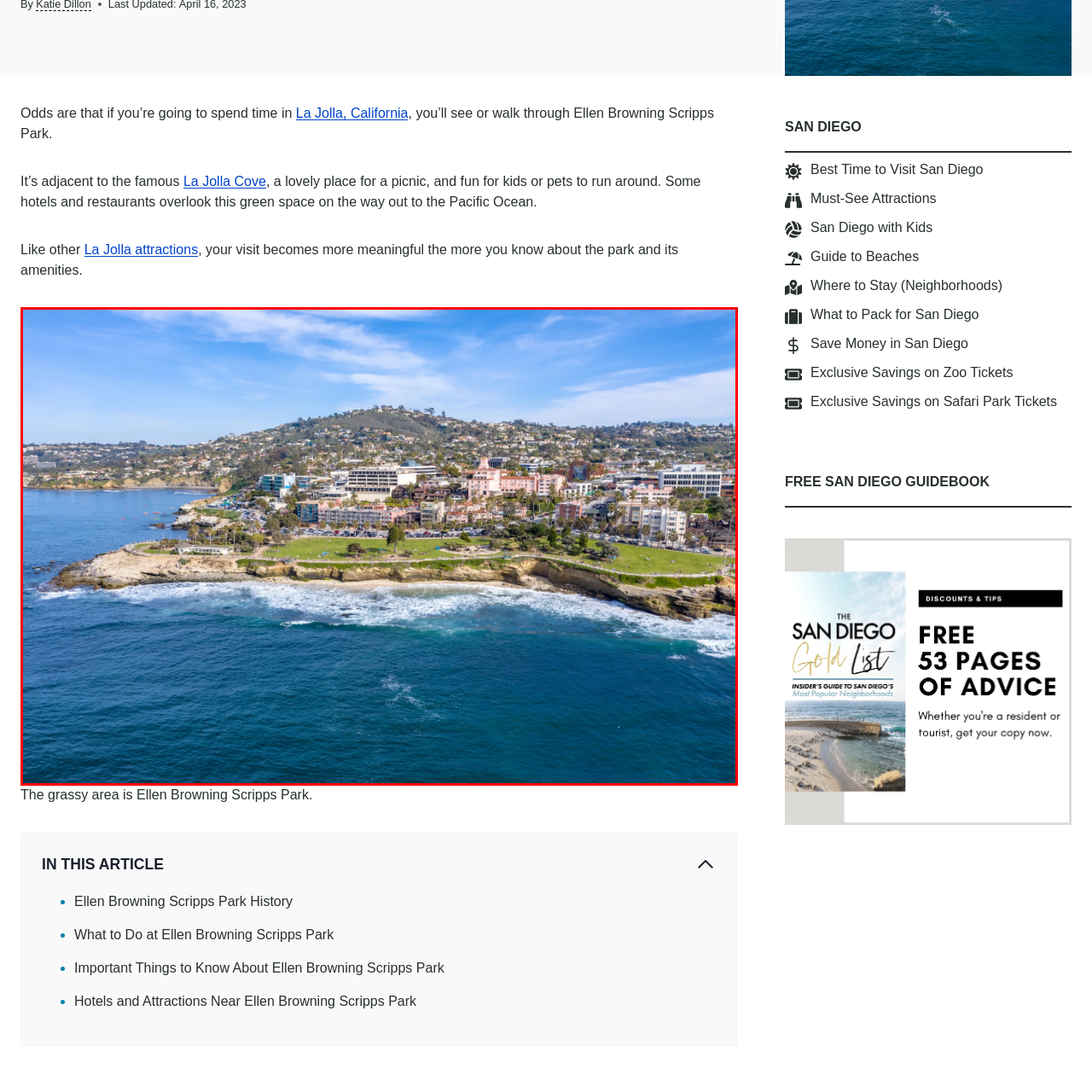Provide a thorough description of the image enclosed within the red border.

An aerial view captures the stunning Ellen Browning Scripps Park and the picturesque village of La Jolla, California. In the foreground, the park's lush grassy expanse invites picnics and leisure activities, surrounded by gentle waves from the Pacific Ocean. The coastline features rugged cliffs that meet the water, while a variety of charming buildings, including hotels and restaurants, dot the landscape, offering scenic views and a vibrant atmosphere. In the background, the rolling hills are adorned with residential areas, completing this idyllic coastal scene that embodies the beauty of Southern California.